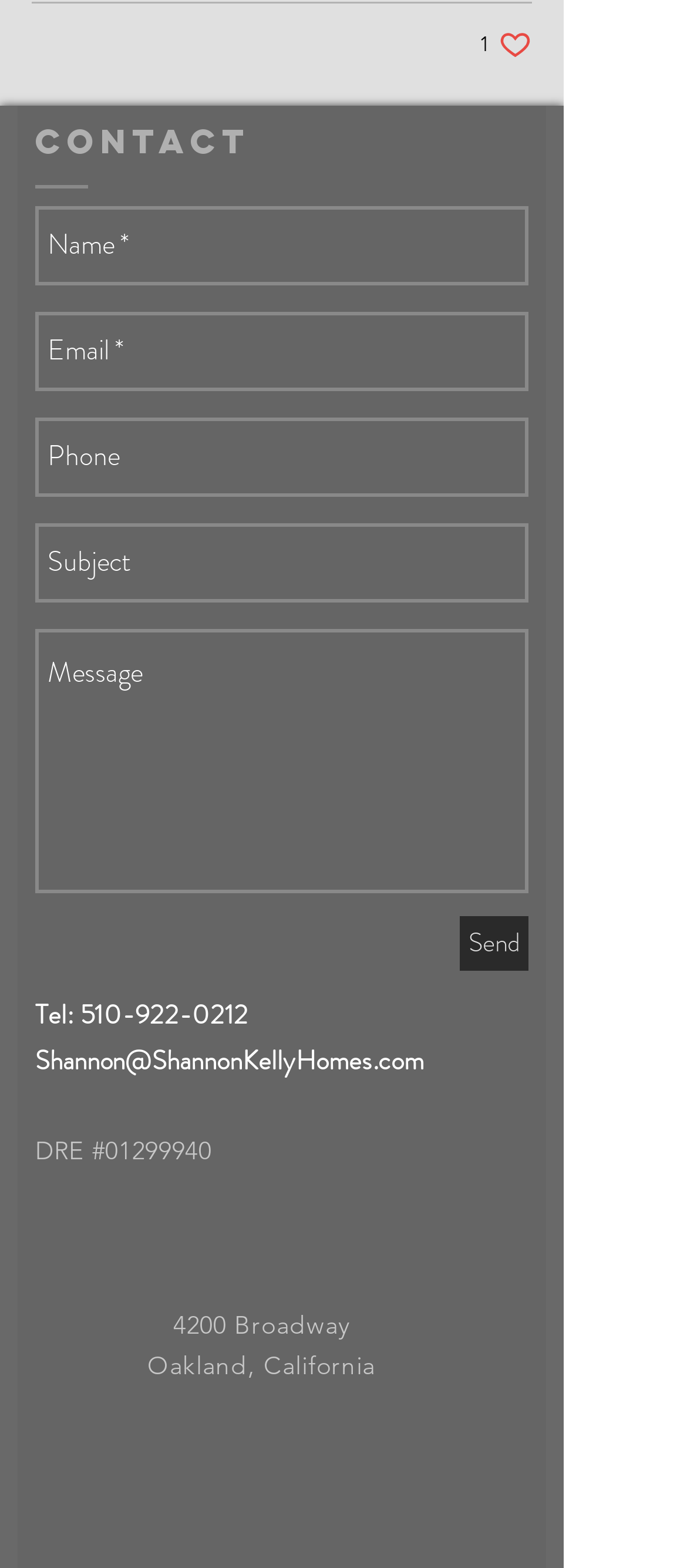Show the bounding box coordinates of the region that should be clicked to follow the instruction: "Visit Shannon's LinkedIn profile."

[0.051, 0.692, 0.118, 0.721]